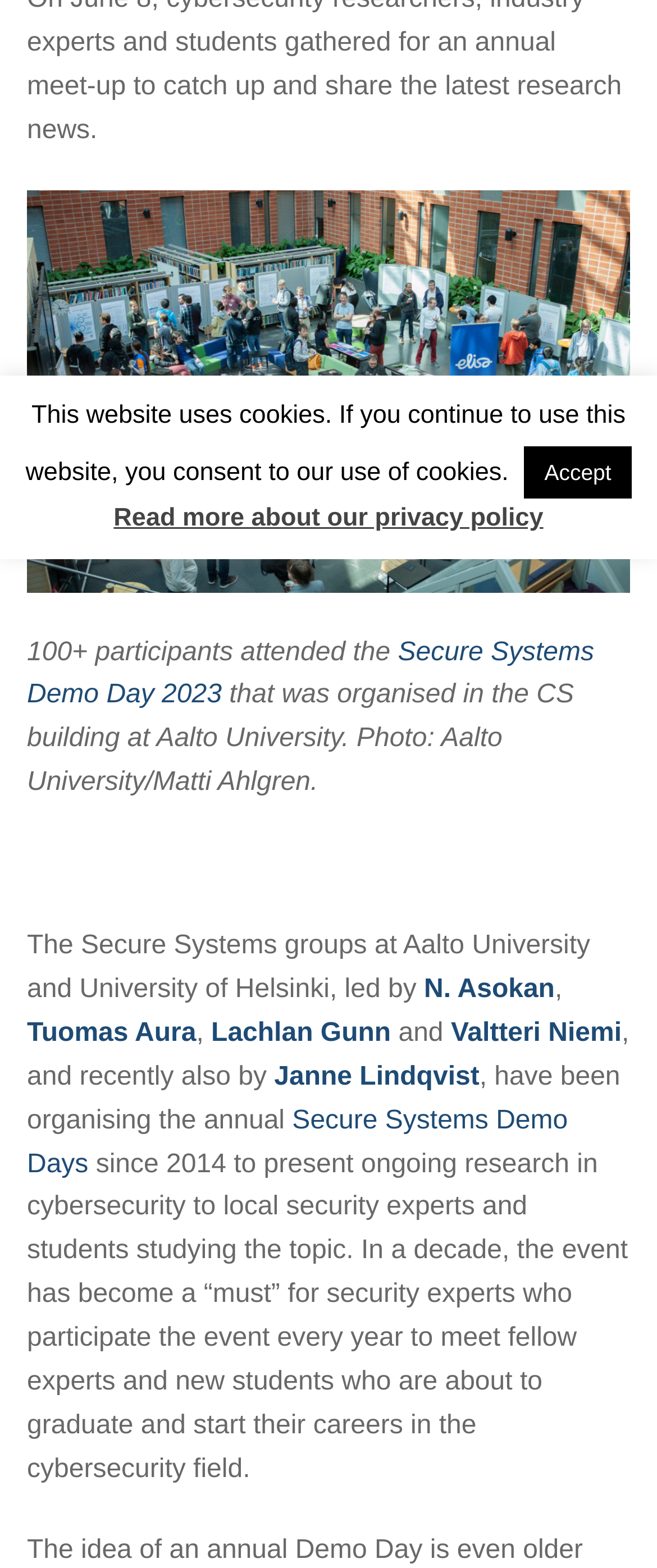Based on the provided description, "Secure Systems Demo Days", find the bounding box of the corresponding UI element in the screenshot.

[0.041, 0.705, 0.864, 0.751]